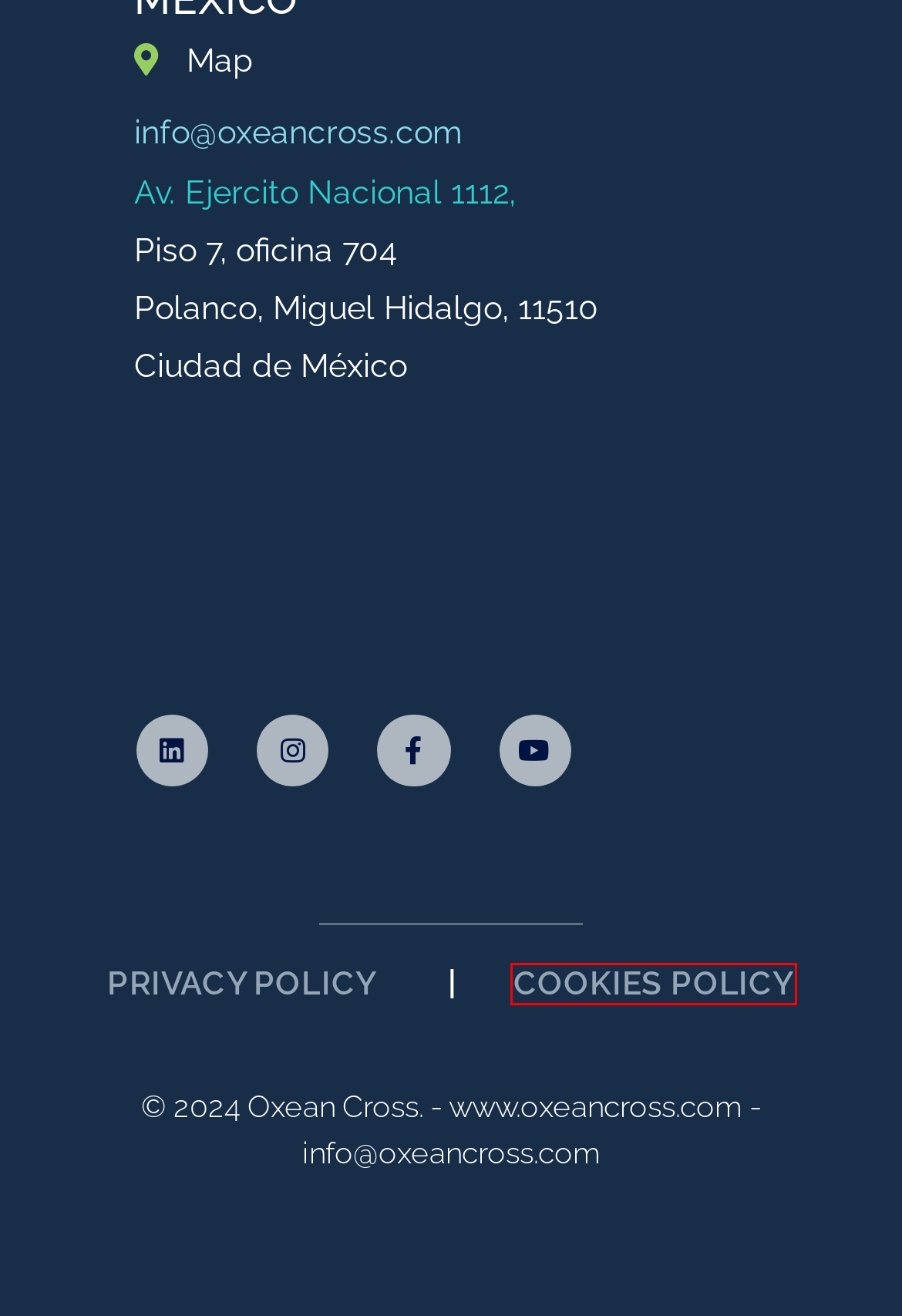You are given a screenshot of a webpage with a red rectangle bounding box around an element. Choose the best webpage description that matches the page after clicking the element in the bounding box. Here are the candidates:
A. Agencia de Comunicación Interna y Consultora | Oxean Cross
B. Internal Communications News | Oxean Cross
C. Consulting agency in Internal and external Communication in Miami
D. How to leverage TikTok for internal communications
E. Privacy Policy | Oxean Cross Agencia Consultora de Comunicación Interna
F. Internal Communication Guides Archives | Oxean Cross Agencia Consultora de Comunicación Interna
G. Internal communication: essential for change management
H. Cookies Policy | Oxean Cross Agencia Consultora de Comunicación Interna

H